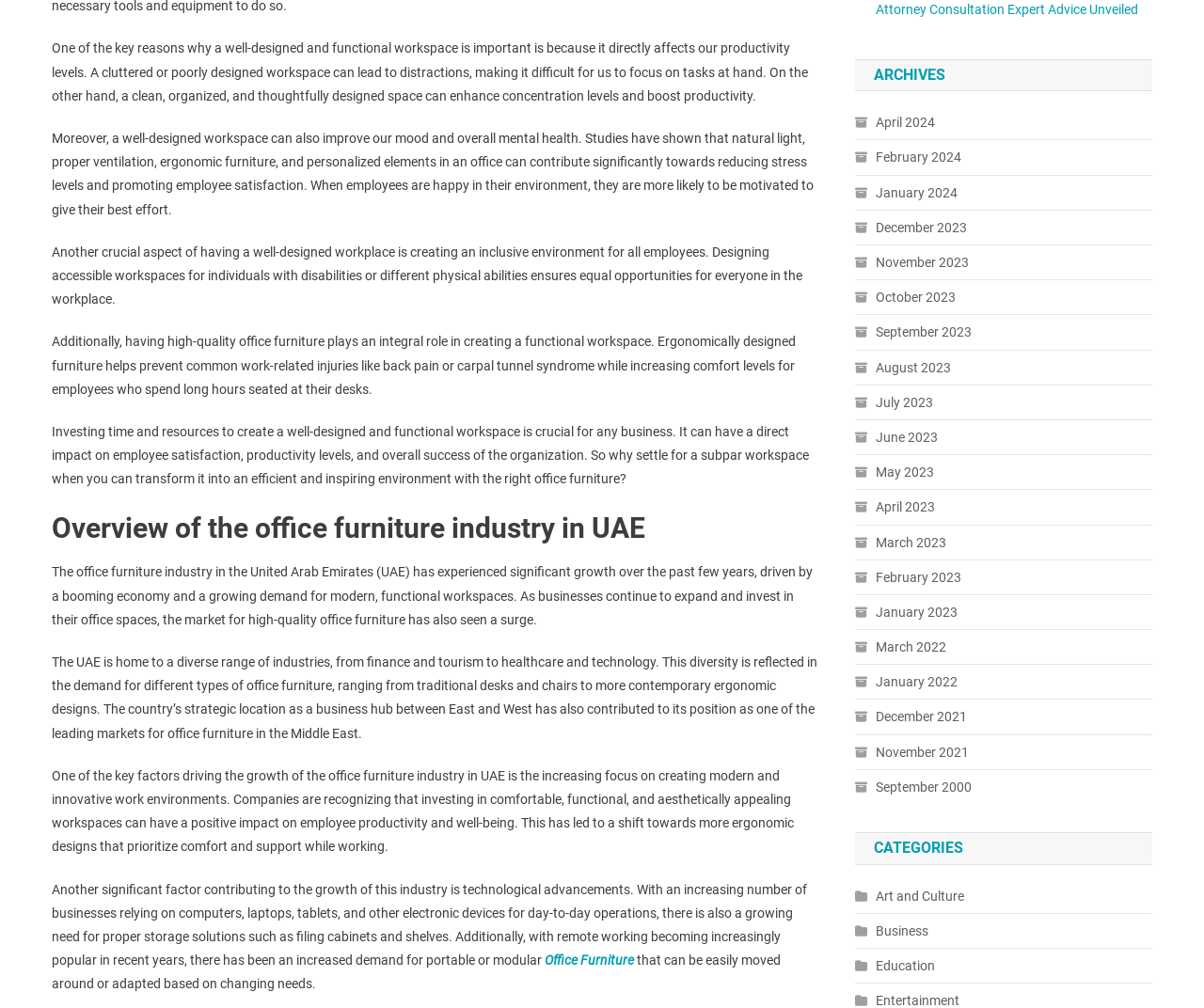Given the description of the UI element: "Business", predict the bounding box coordinates in the form of [left, top, right, bottom], with each value being a float between 0 and 1.

[0.71, 0.911, 0.771, 0.936]